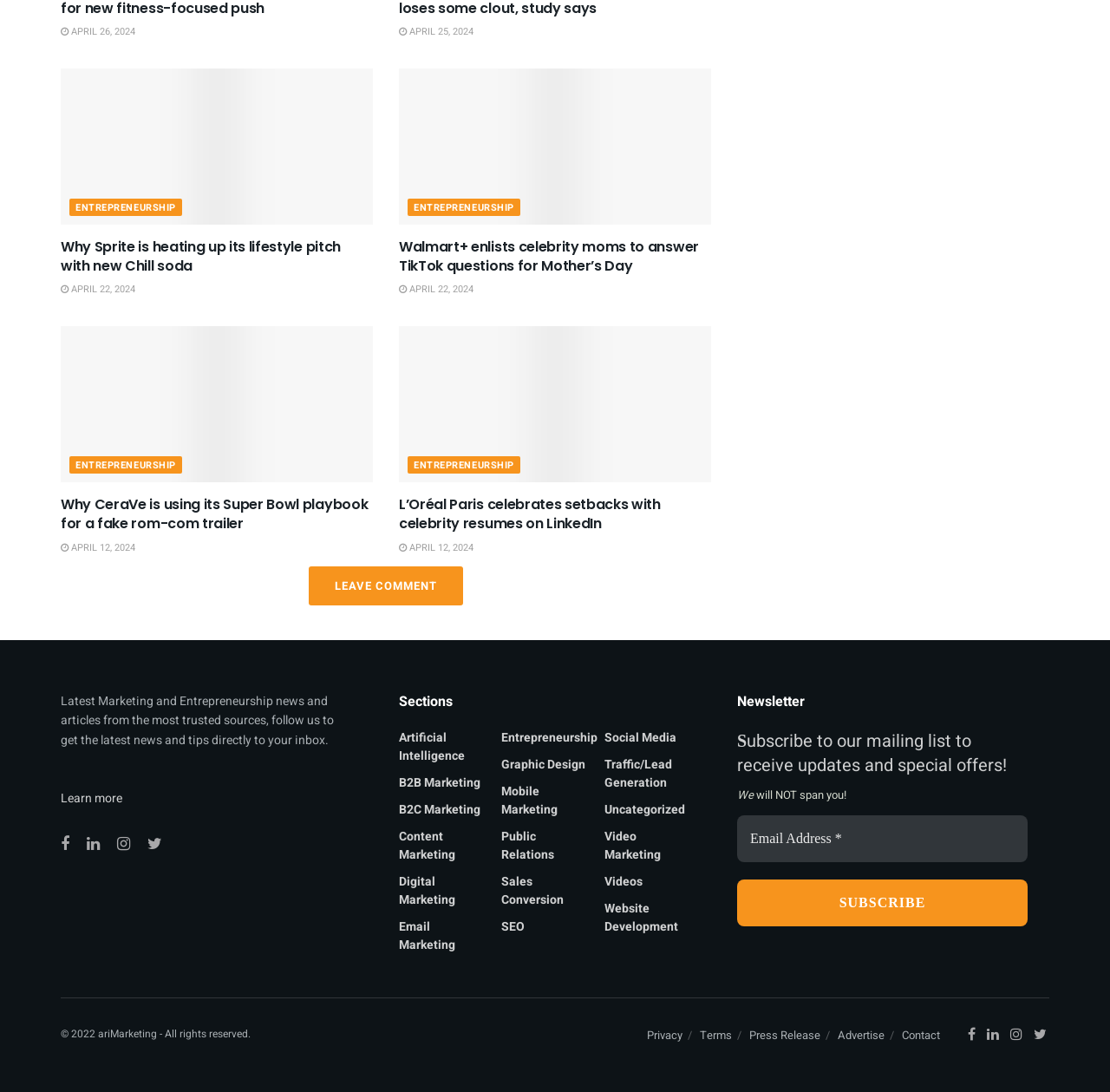Find the bounding box coordinates of the clickable region needed to perform the following instruction: "View the 'Entrepreneurship' section". The coordinates should be provided as four float numbers between 0 and 1, i.e., [left, top, right, bottom].

[0.062, 0.182, 0.164, 0.198]